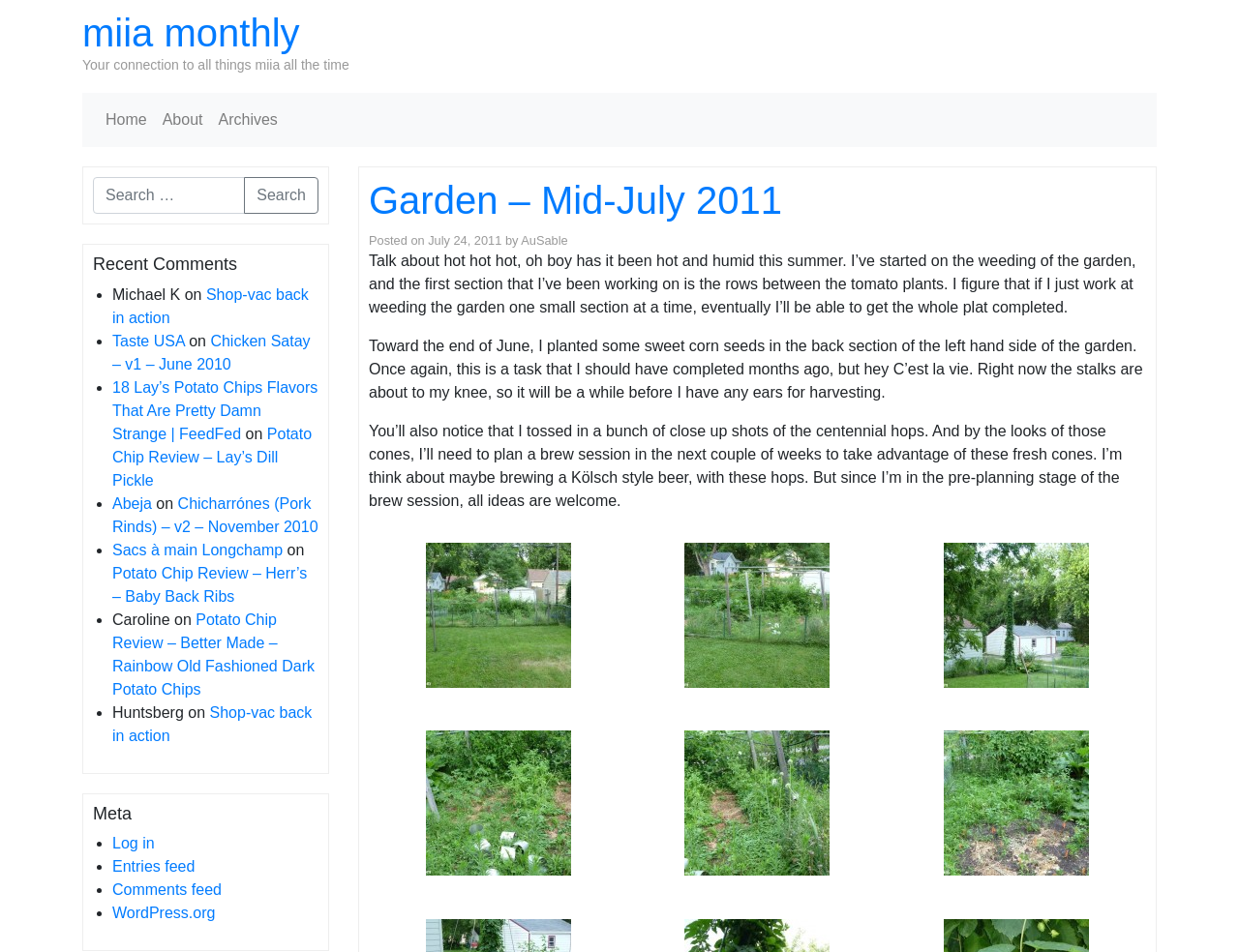Based on the element description: "Rico the Giant", identify the bounding box coordinates for this UI element. The coordinates must be four float numbers between 0 and 1, listed as [left, top, right, bottom].

None